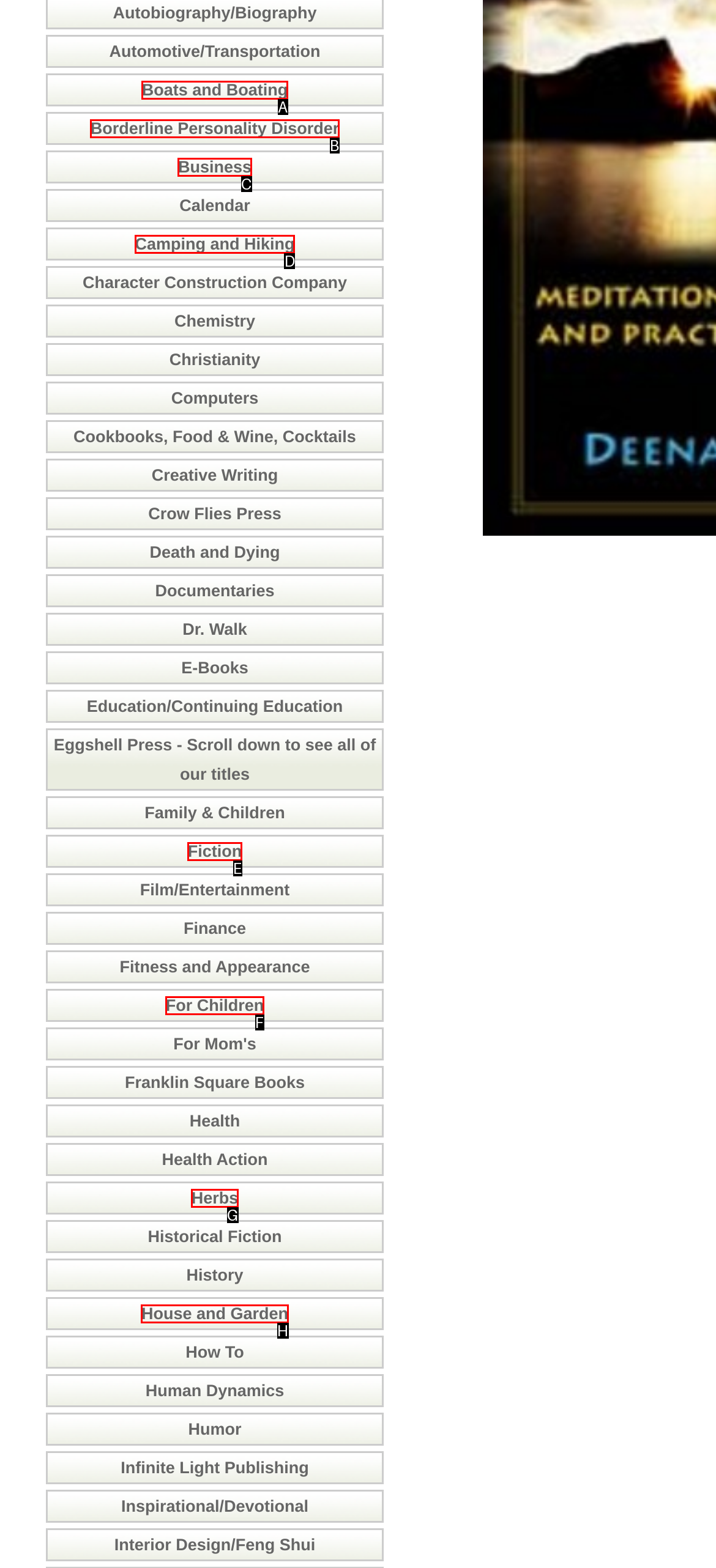Select the letter that corresponds to the description: Boats and Boating. Provide your answer using the option's letter.

A